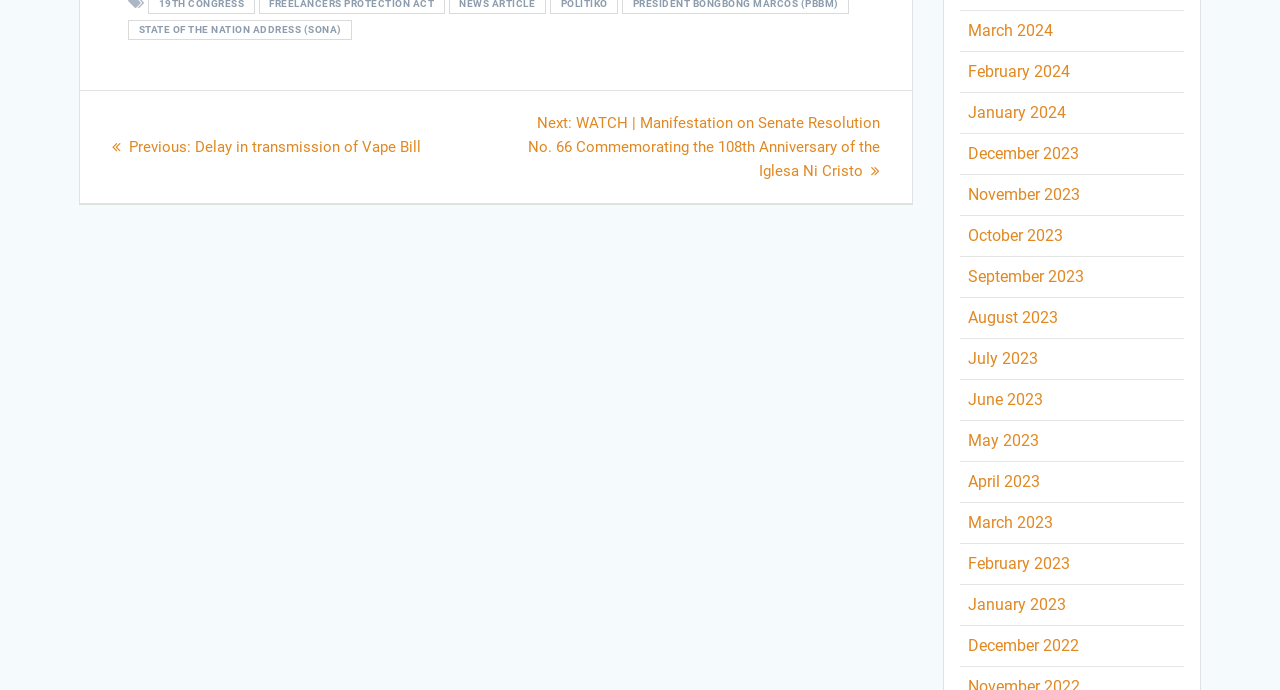Respond with a single word or phrase:
How many navigation links are there?

2